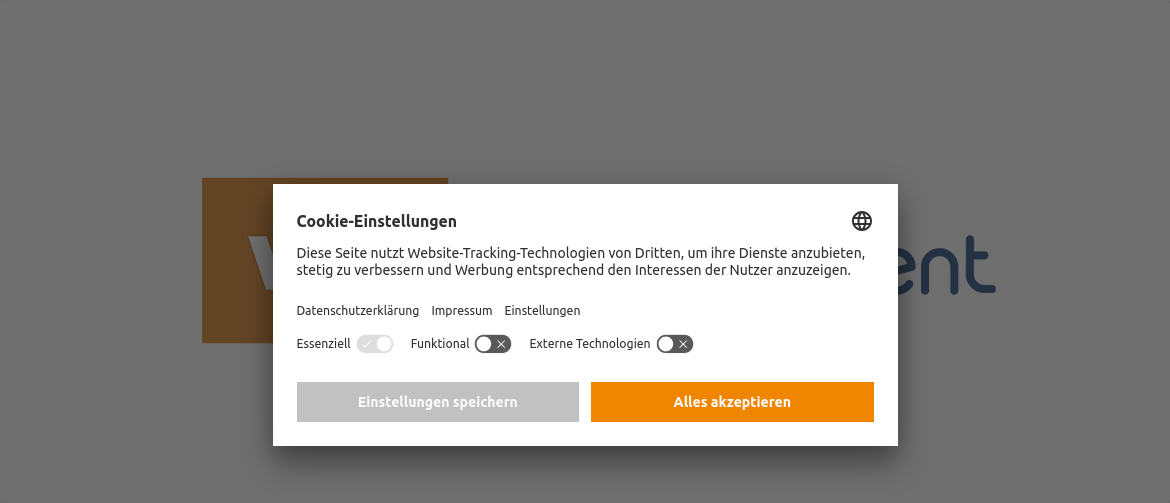Elaborate on the image by describing it in detail.

The image displays a user interface for cookie settings on a webpage, prominently featuring the logo of "VTT & Printocent" in the background. A dialog box appears in the center, labeled "Cookie-Einstellungen" (Cookie Settings), indicating that the site utilizes third-party tracking technologies to enhance services and show advertisements tailored to user interests. 

The dialog provides options for managing various types of cookies: essential, functional, and external technologies. Each option includes a toggle switch indicating whether they are enabled or disabled. Below the toggles, users can find buttons for saving settings ("Einstellungen speichern") and accepting all cookies ("Alles akzeptieren"), enabling a clear path for user interaction with their privacy preferences. The backdrop of the dialog features a muted gray color, ensuring that the settings menu stands out to the user, facilitating an intuitive and focused experience.